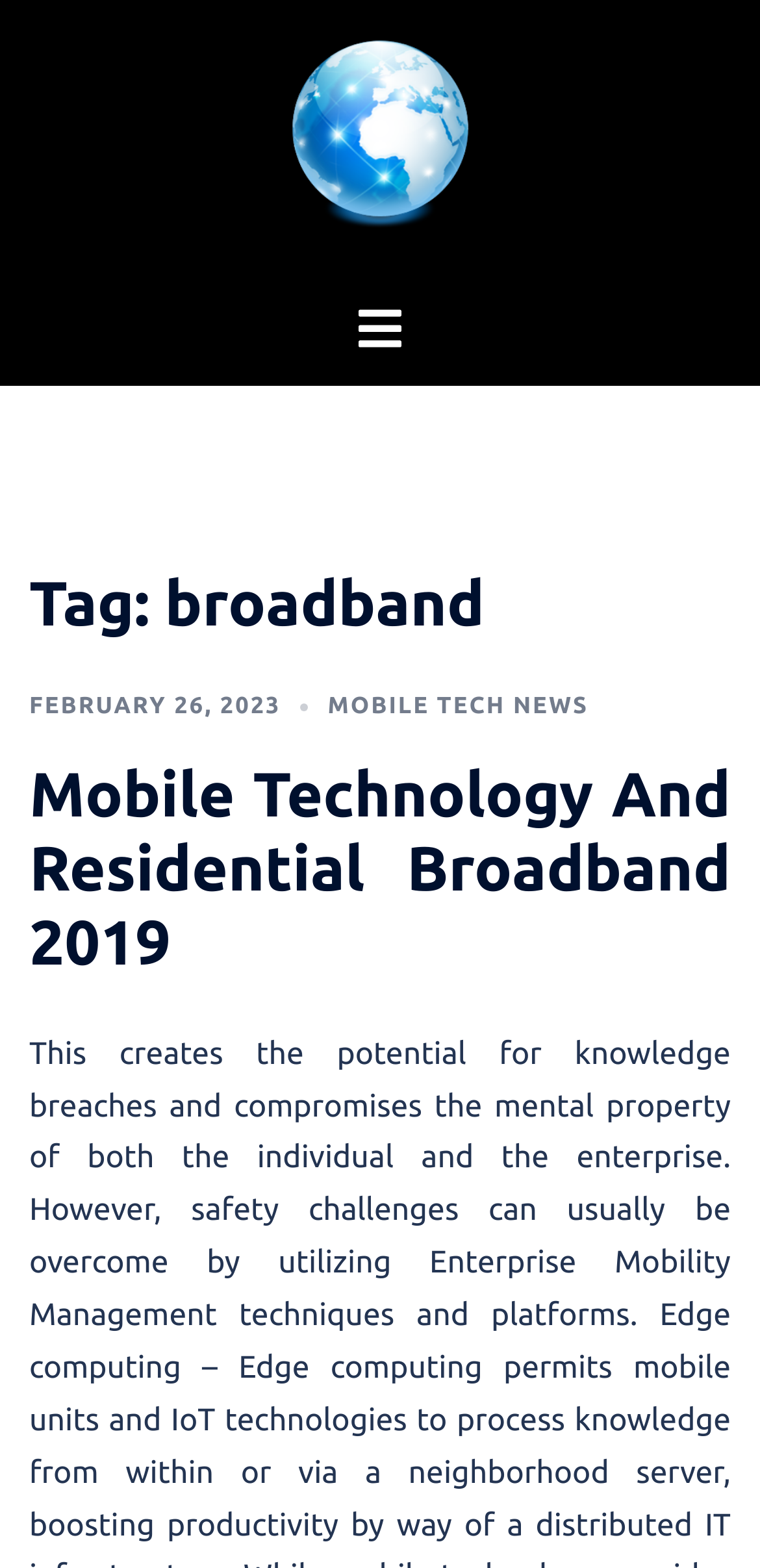Respond to the question below with a single word or phrase: What is the category of the current webpage?

Technology